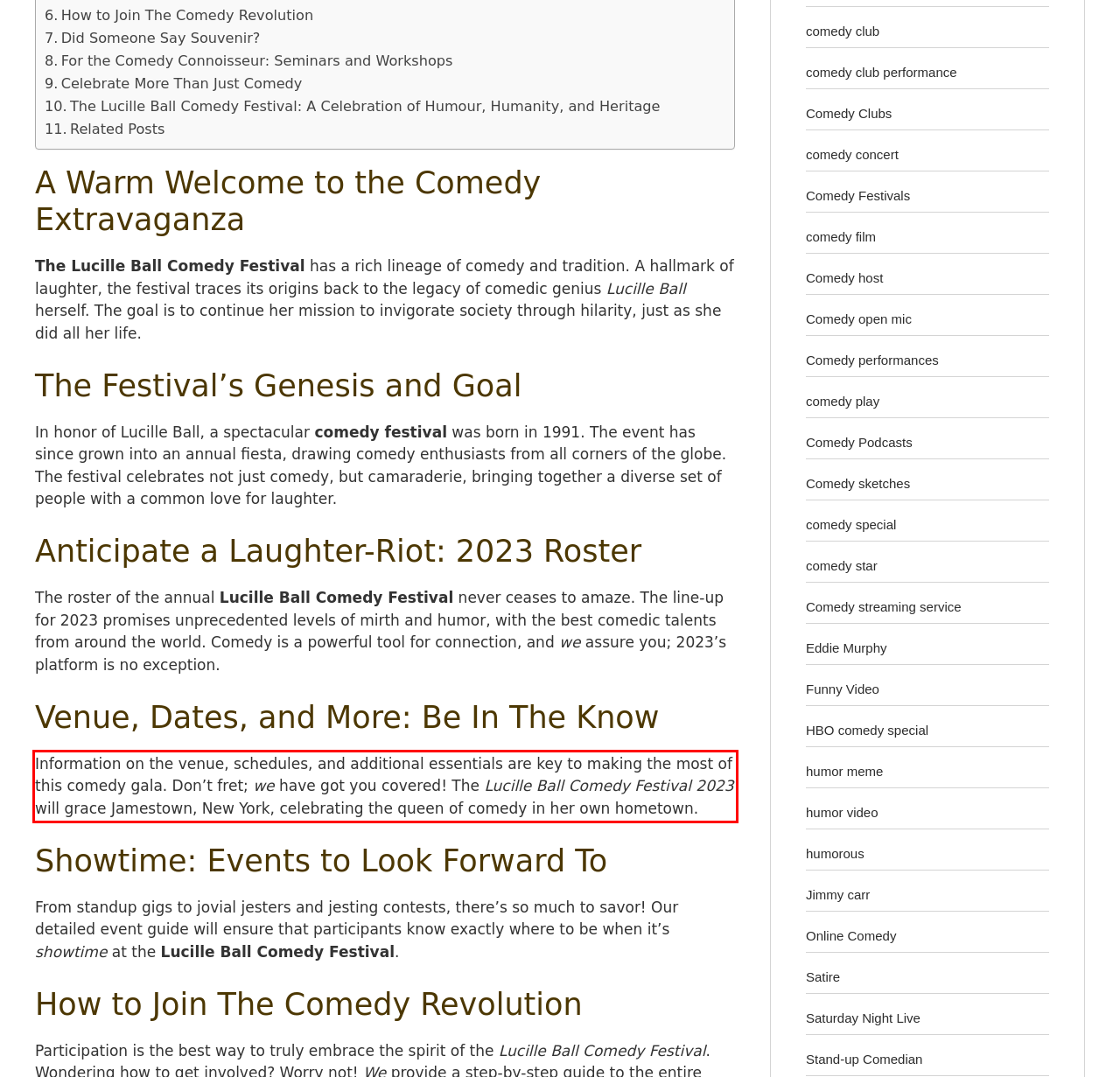Analyze the screenshot of the webpage that features a red bounding box and recognize the text content enclosed within this red bounding box.

Information on the venue, schedules, and additional essentials are key to making the most of this comedy gala. Don’t fret; we have got you covered! The Lucille Ball Comedy Festival 2023 will grace Jamestown, New York, celebrating the queen of comedy in her own hometown.